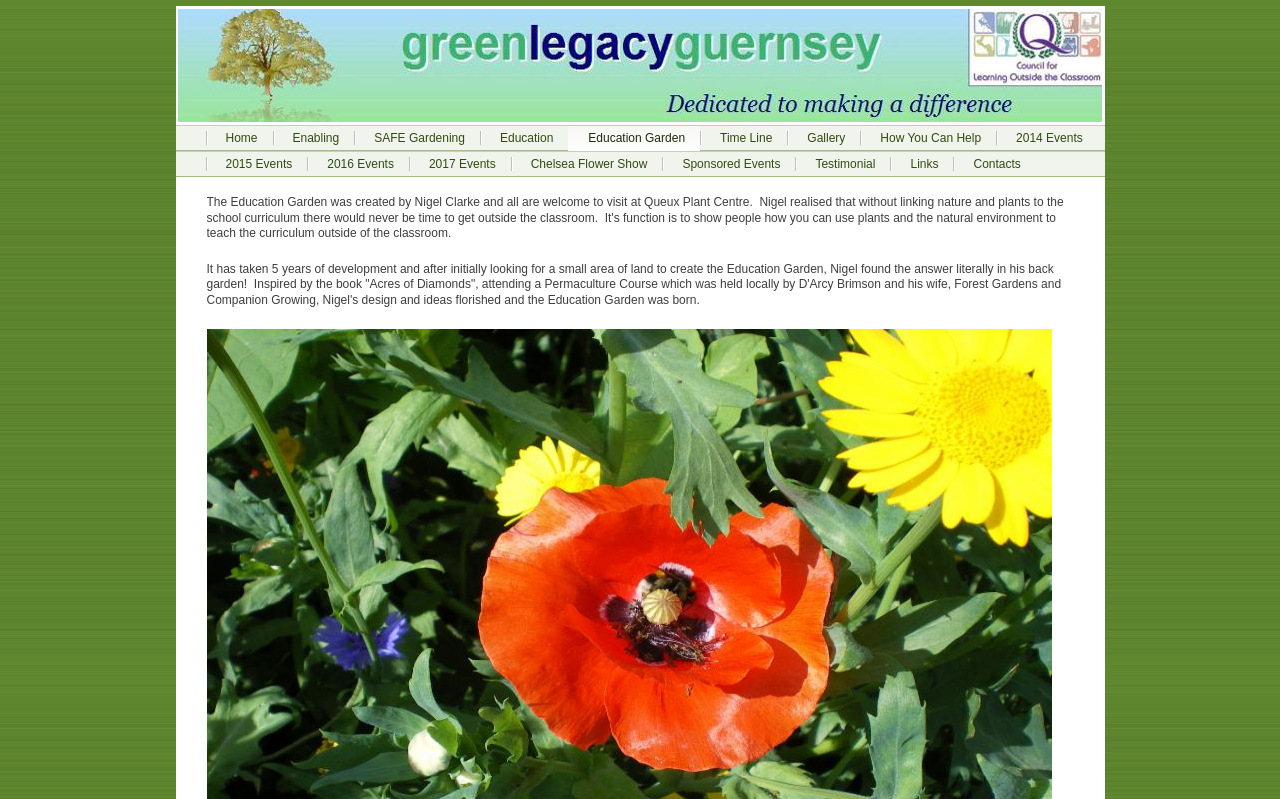Find and provide the bounding box coordinates for the UI element described here: "Enabling". The coordinates should be given as four float numbers between 0 and 1: [left, top, right, bottom].

[0.213, 0.156, 0.277, 0.189]